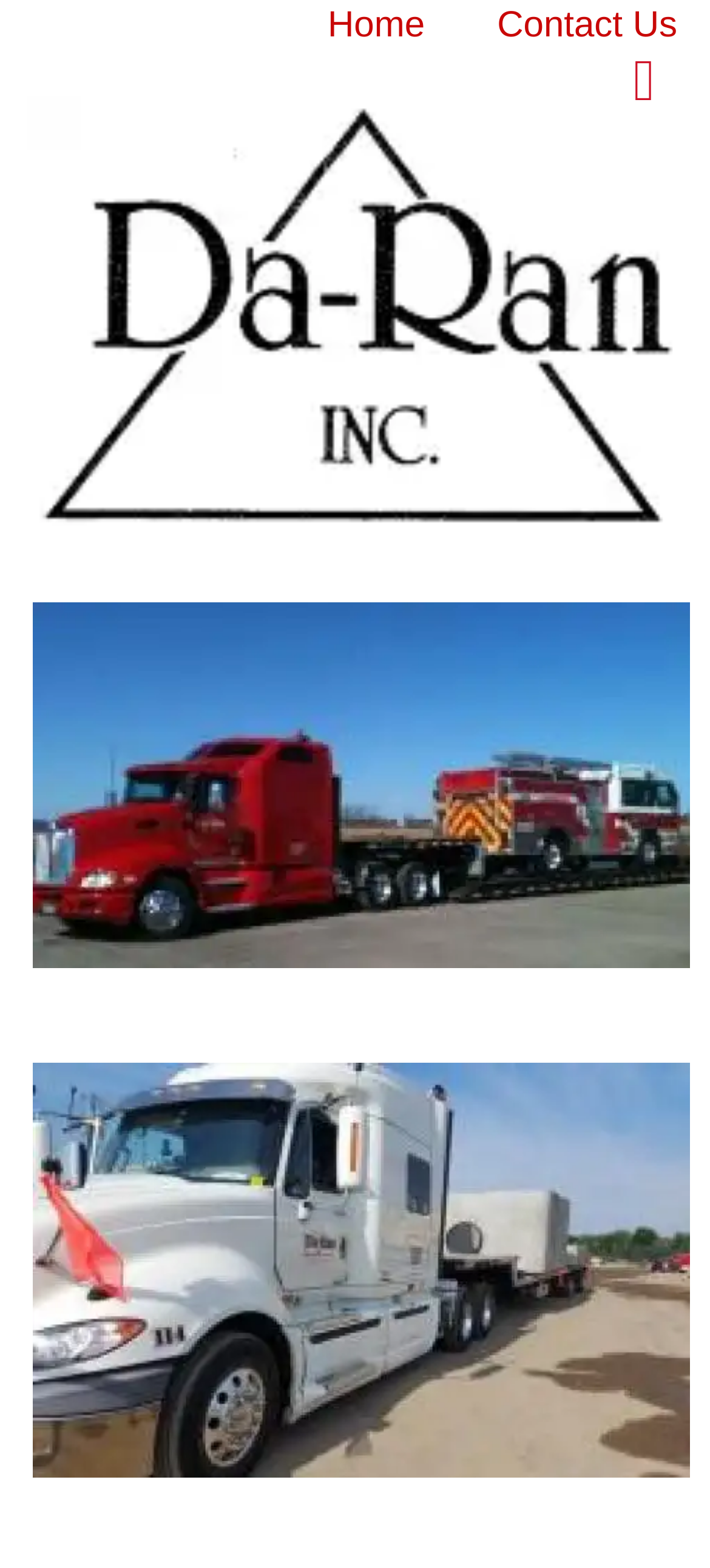How many navigation links are in the header? Examine the screenshot and reply using just one word or a brief phrase.

2